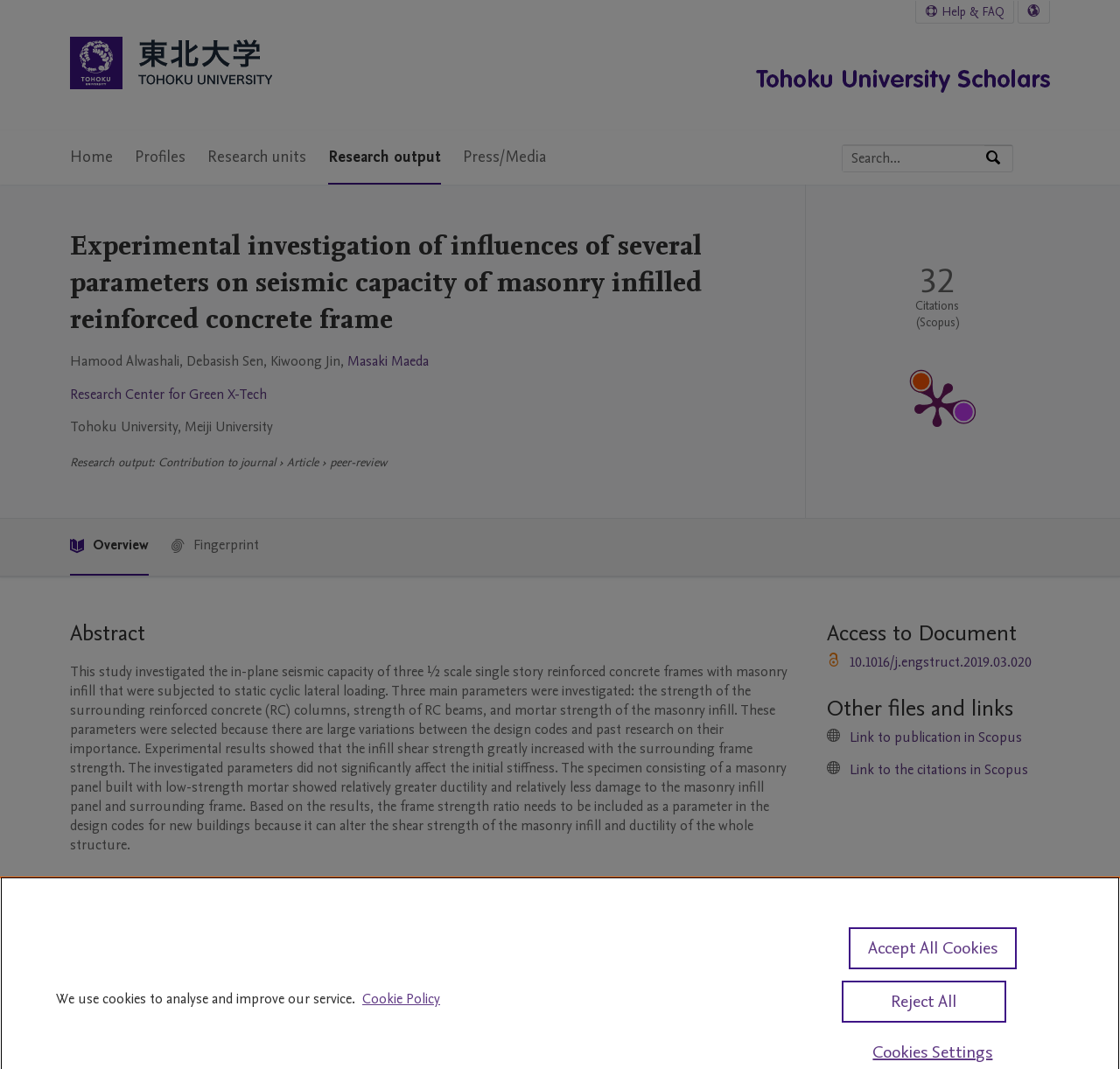Determine the webpage's heading and output its text content.

Experimental investigation of influences of several parameters on seismic capacity of masonry infilled reinforced concrete frame